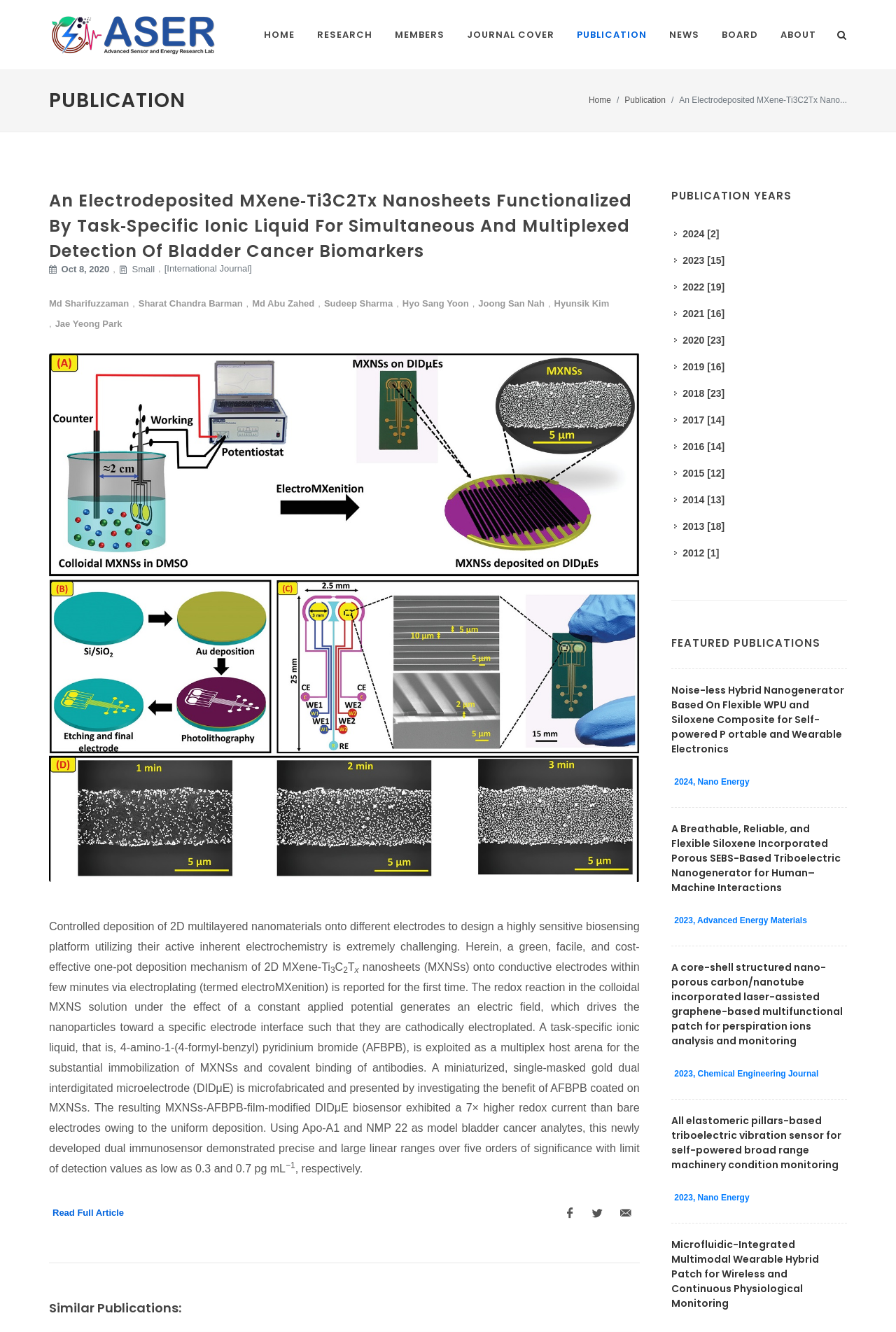How many featured publications are listed? Observe the screenshot and provide a one-word or short phrase answer.

5